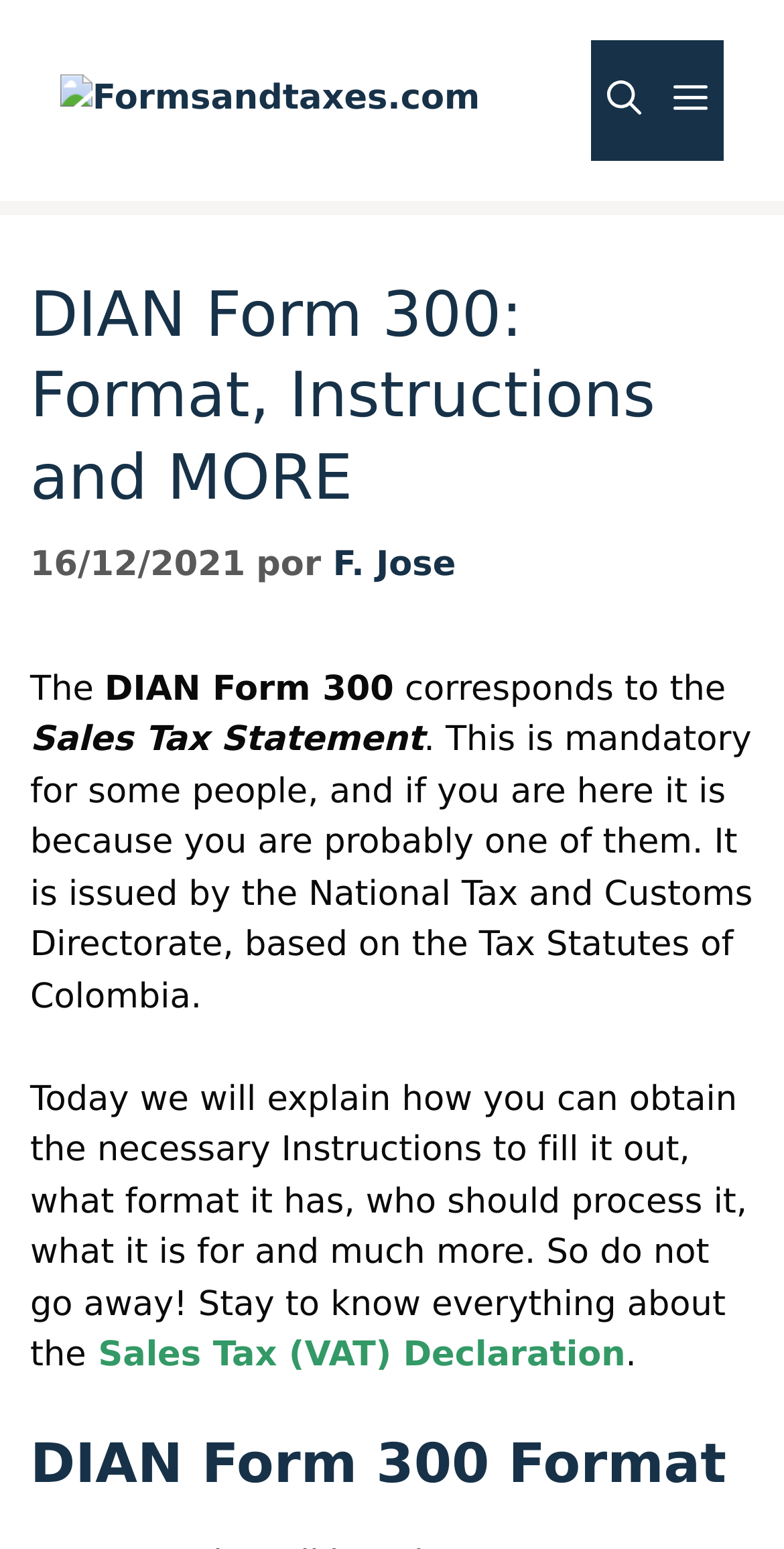What is the purpose of DIAN Form 300?
Answer briefly with a single word or phrase based on the image.

Sales Tax Statement